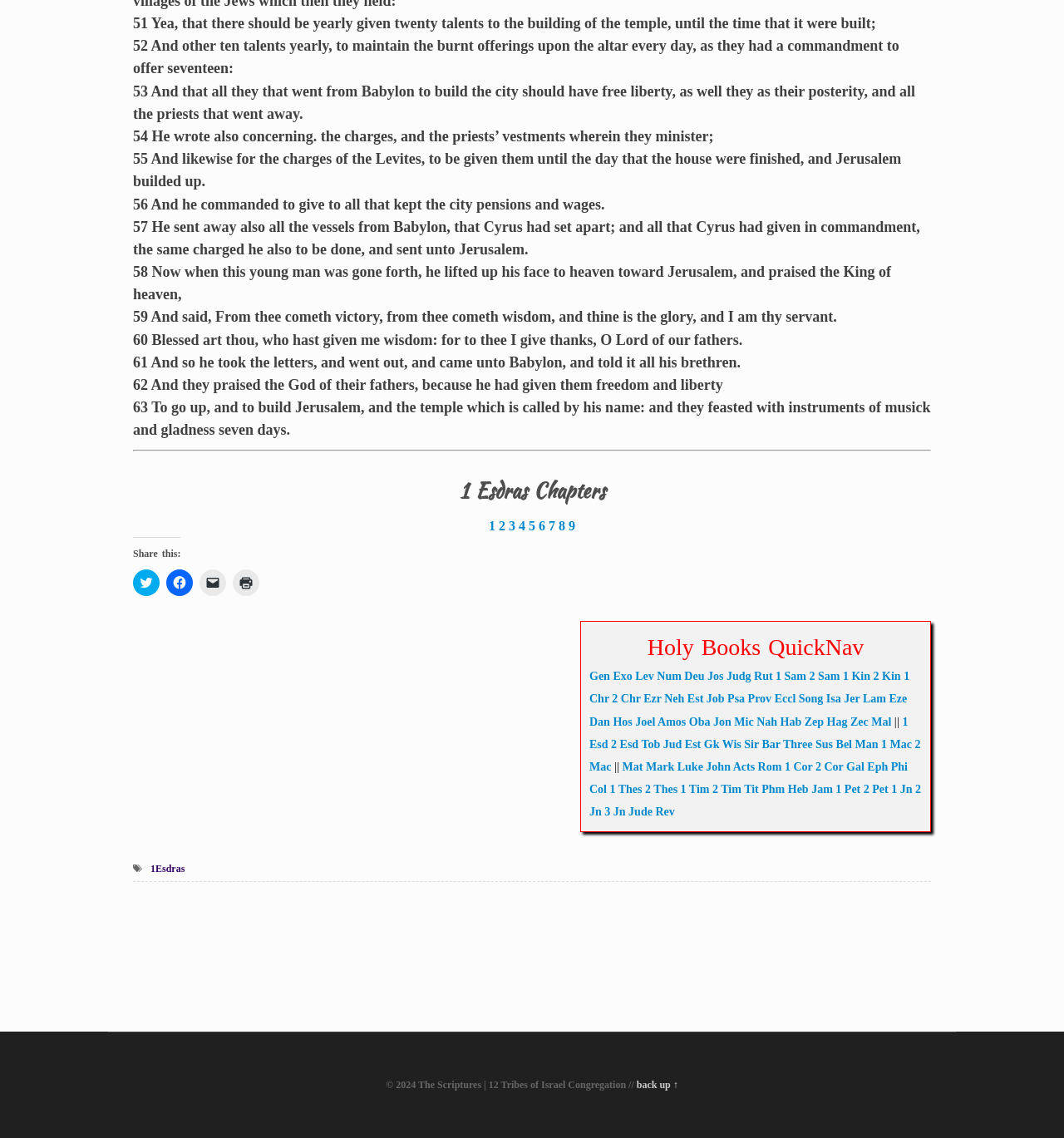Provide the bounding box coordinates of the HTML element described by the text: "Amos".

[0.618, 0.629, 0.645, 0.64]